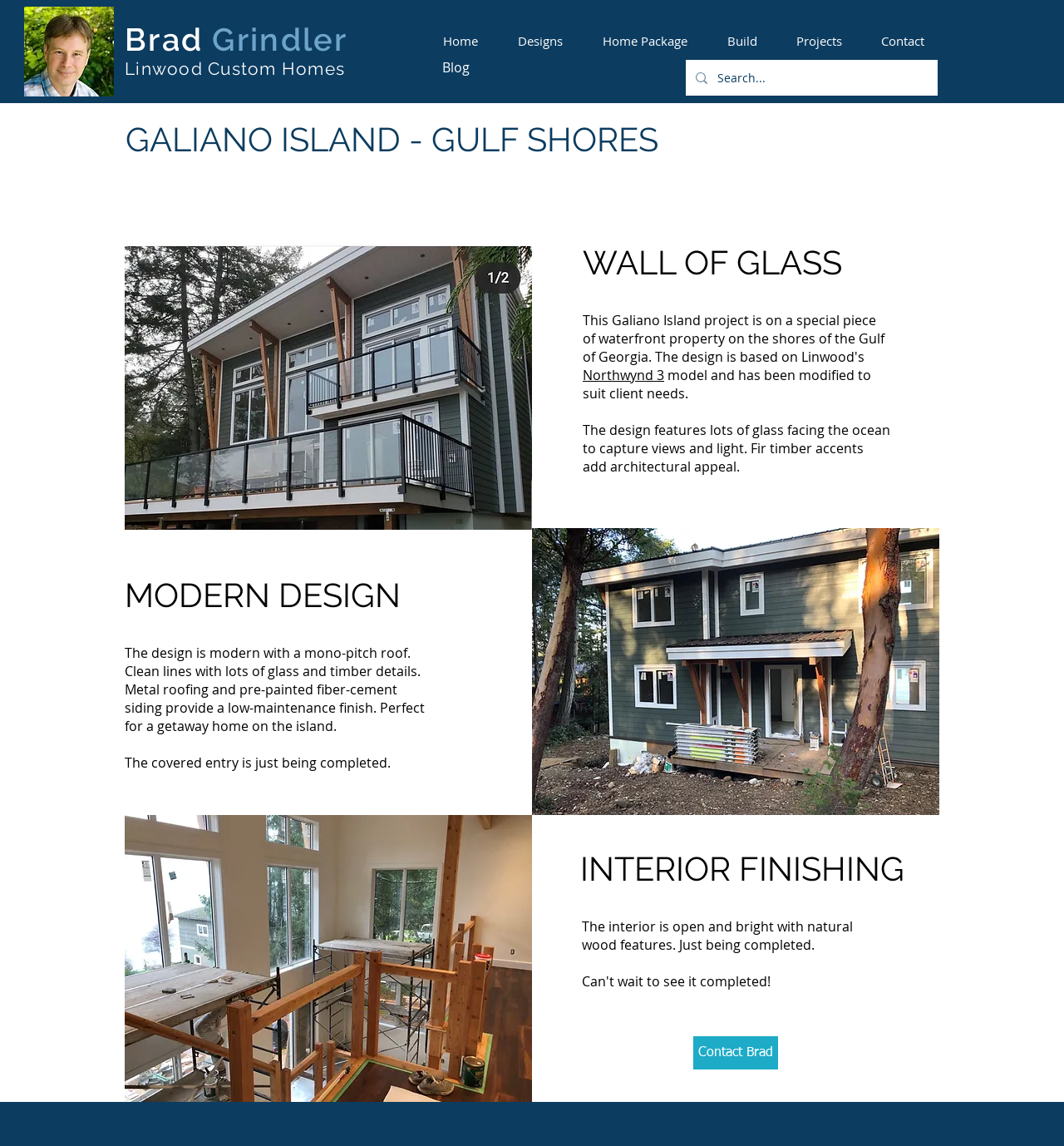Please predict the bounding box coordinates of the element's region where a click is necessary to complete the following instruction: "Change language". The coordinates should be represented by four float numbers between 0 and 1, i.e., [left, top, right, bottom].

None